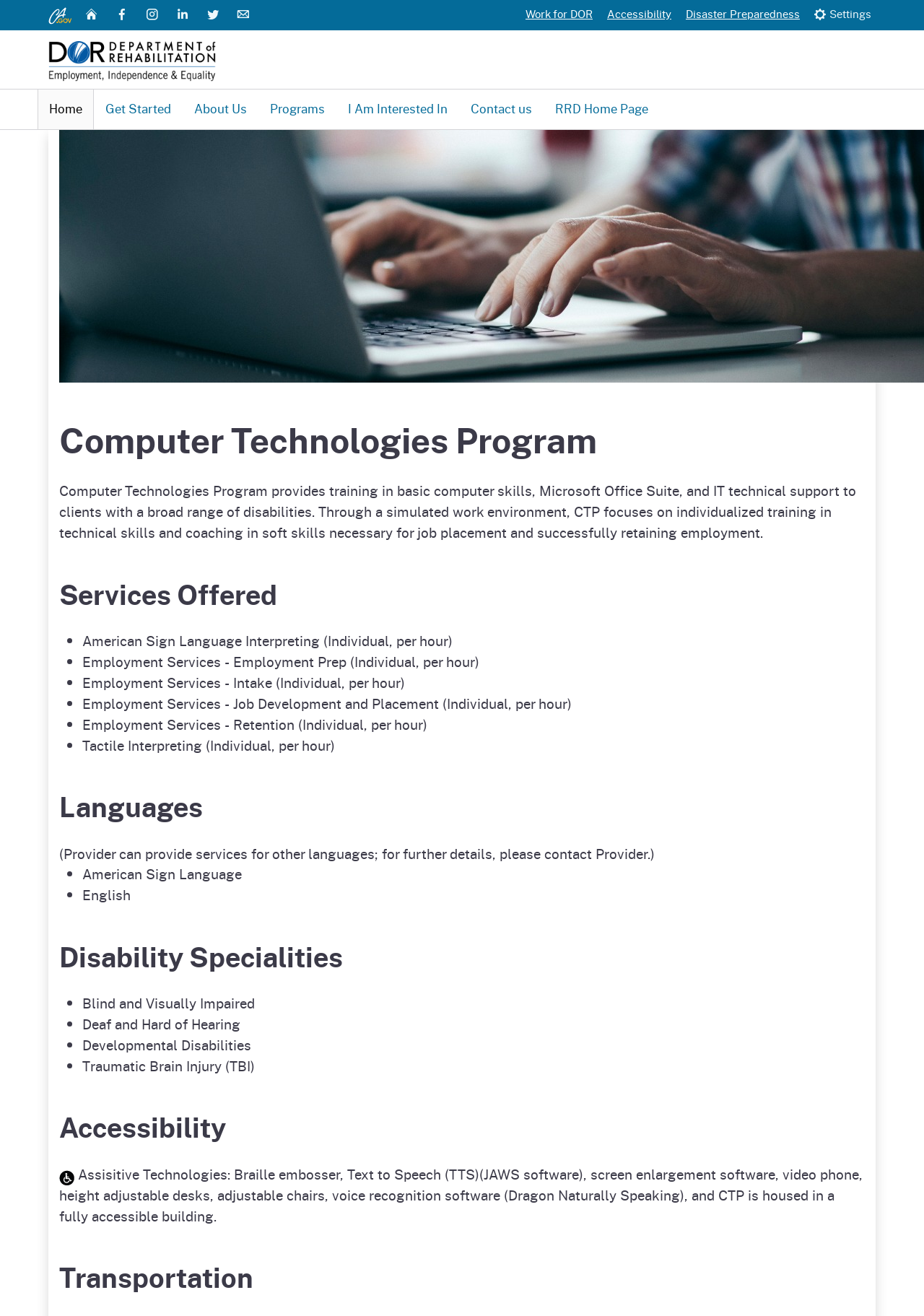Locate the coordinates of the bounding box for the clickable region that fulfills this instruction: "View the 'Computer Technologies Program' details".

[0.064, 0.318, 0.936, 0.351]